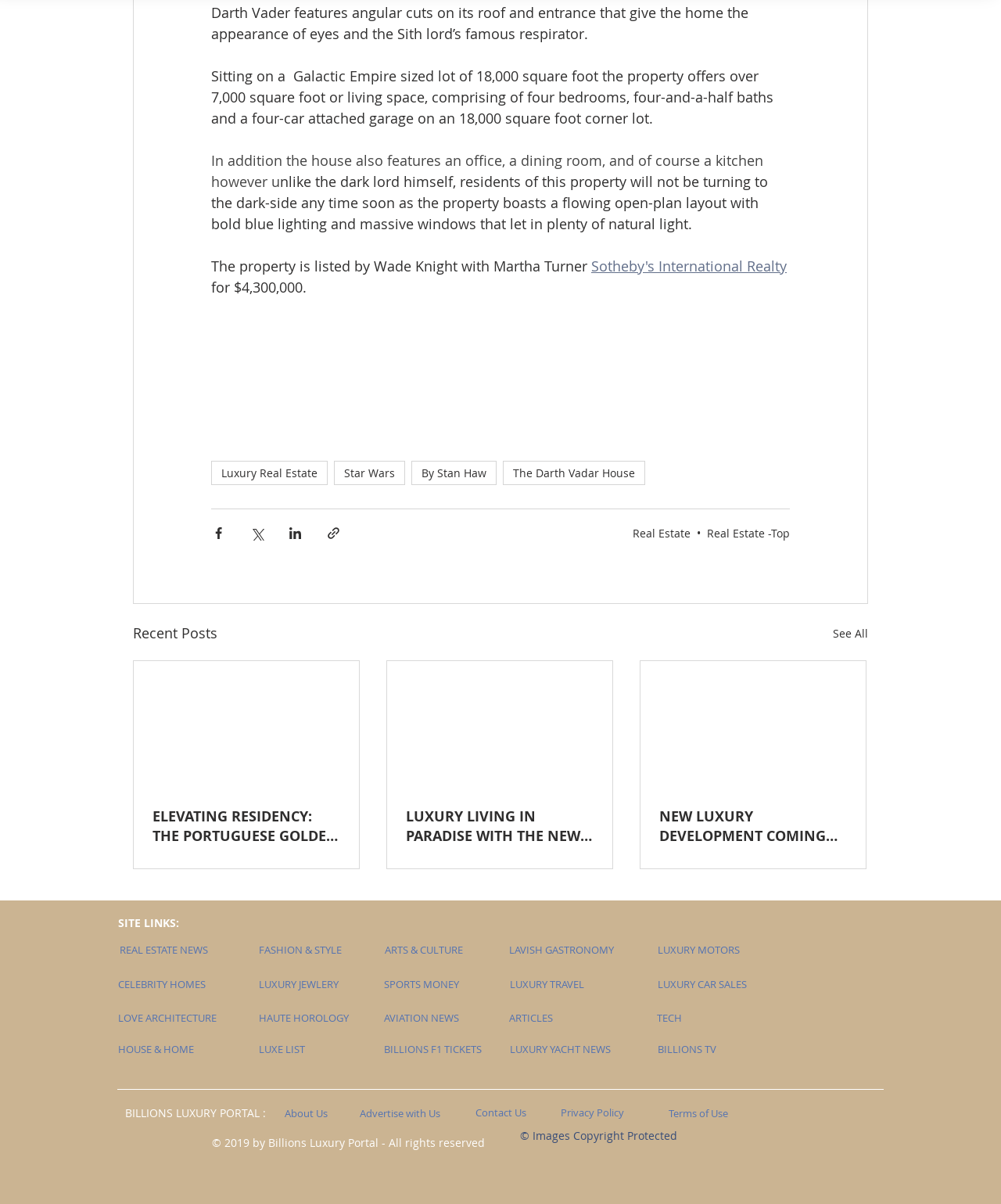Please identify the bounding box coordinates of the area that needs to be clicked to fulfill the following instruction: "Read the article about 'ELEVATING RESIDENCY: THE PORTUGUESE GOLDEN VISA PROGRAM AND STRATEGIC INVESTMENT WITH DUMONT DOS SANTOS'."

[0.152, 0.67, 0.34, 0.702]